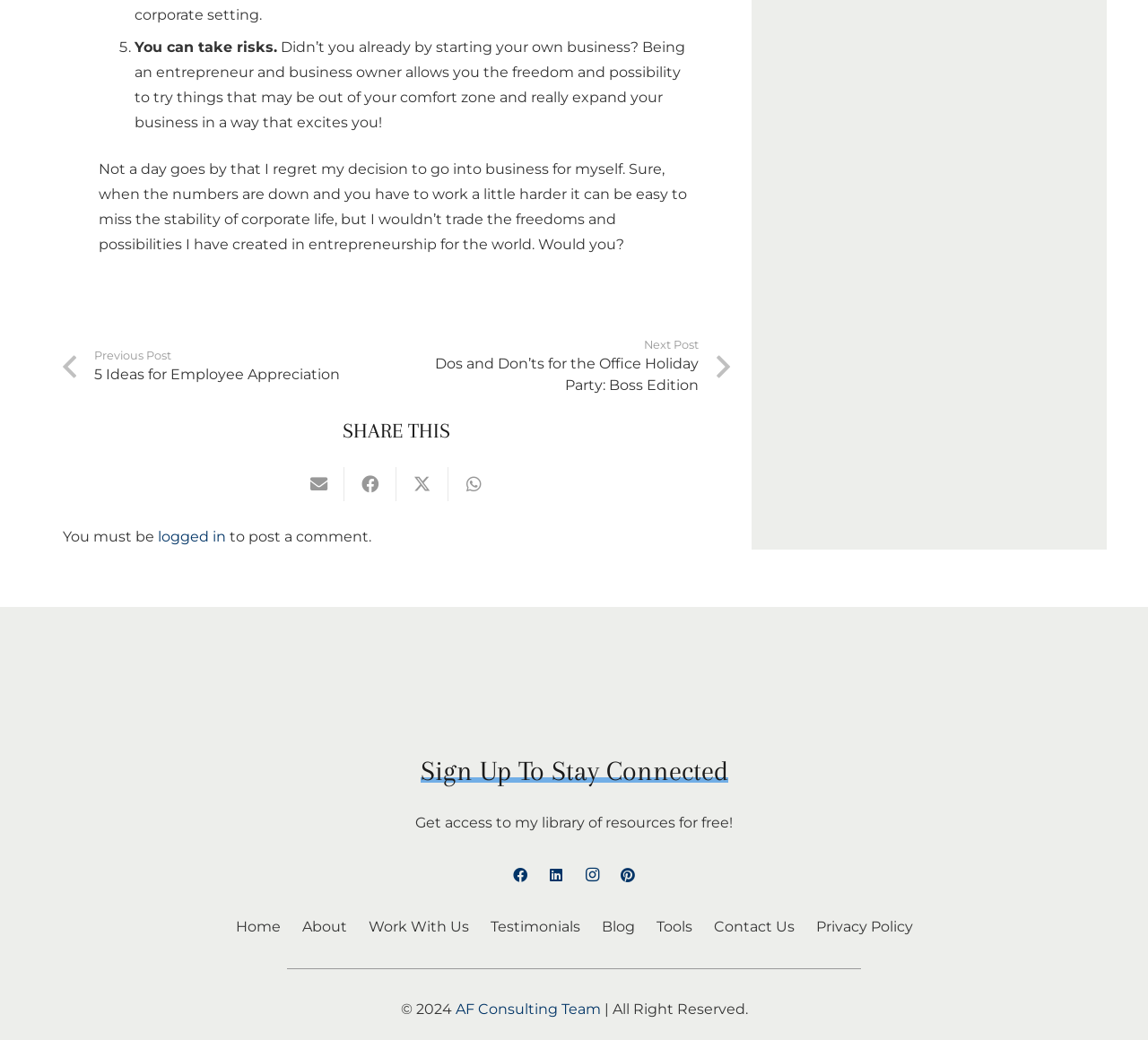Utilize the information from the image to answer the question in detail:
What is the call-to-action at the bottom of the page?

I looked at the bottom of the page and found a heading that says 'Sign Up To Stay Connected' which is likely a call-to-action to encourage visitors to subscribe to a newsletter or stay connected with the website.